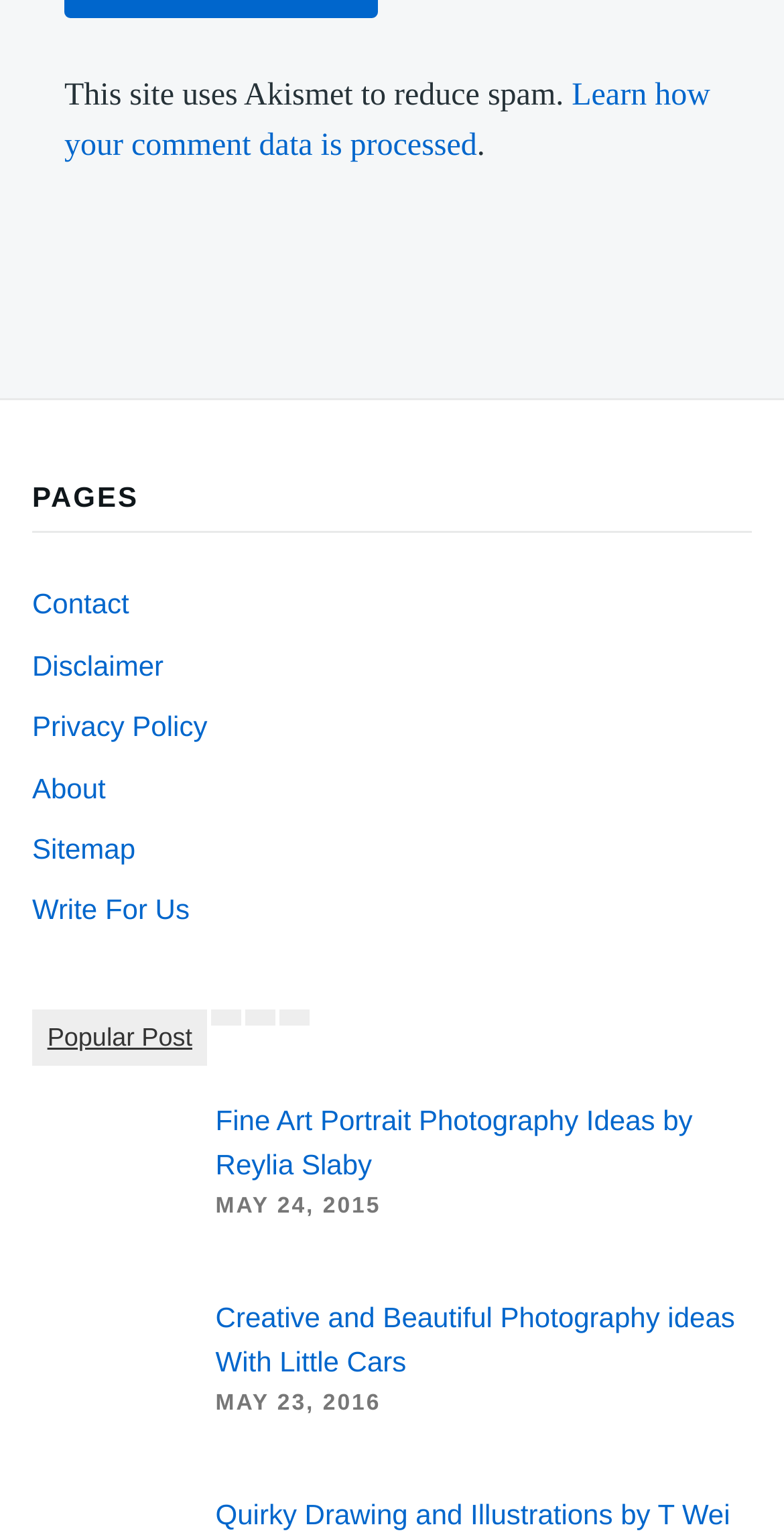How many popular posts are listed? Based on the screenshot, please respond with a single word or phrase.

1